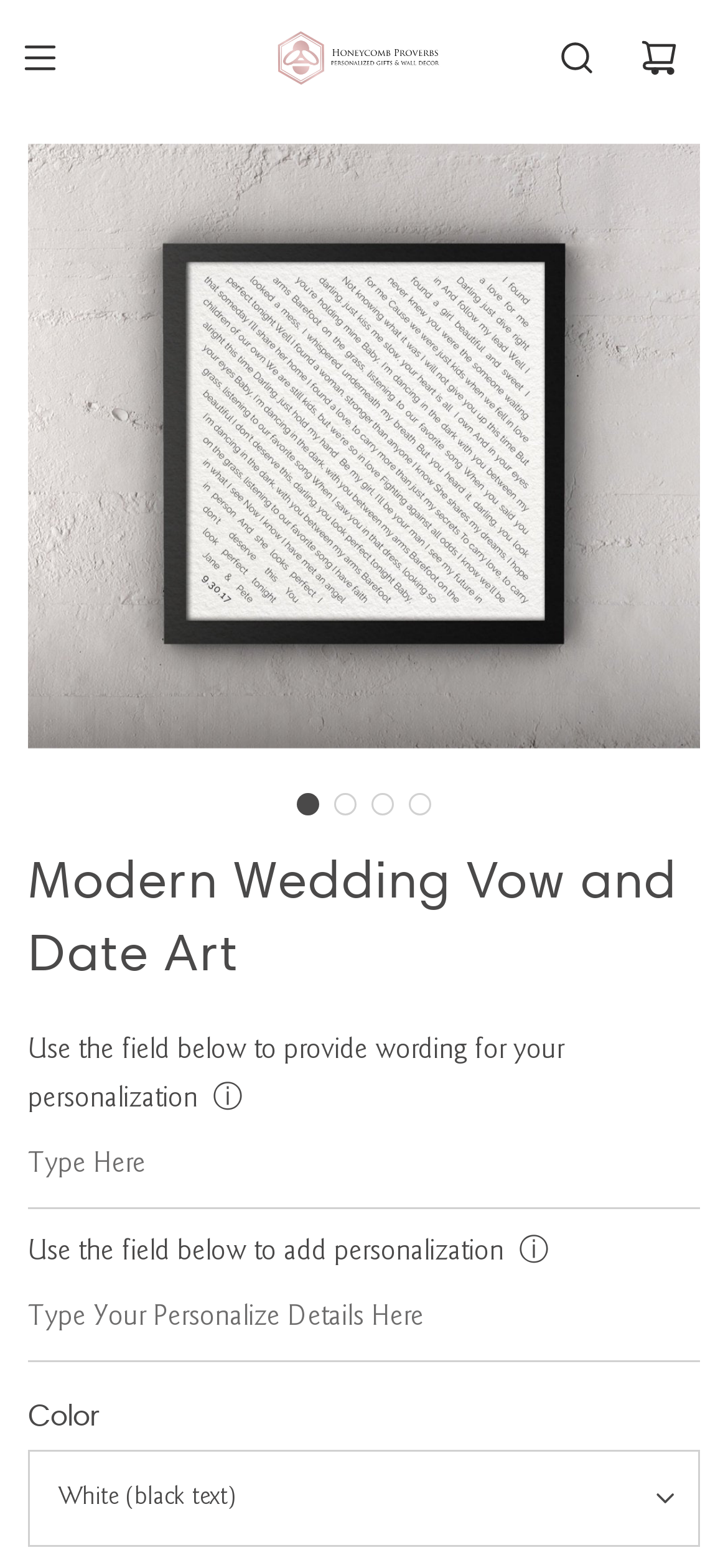Provide a brief response to the question below using a single word or phrase: 
How many size options are available for the wedding vow art?

3